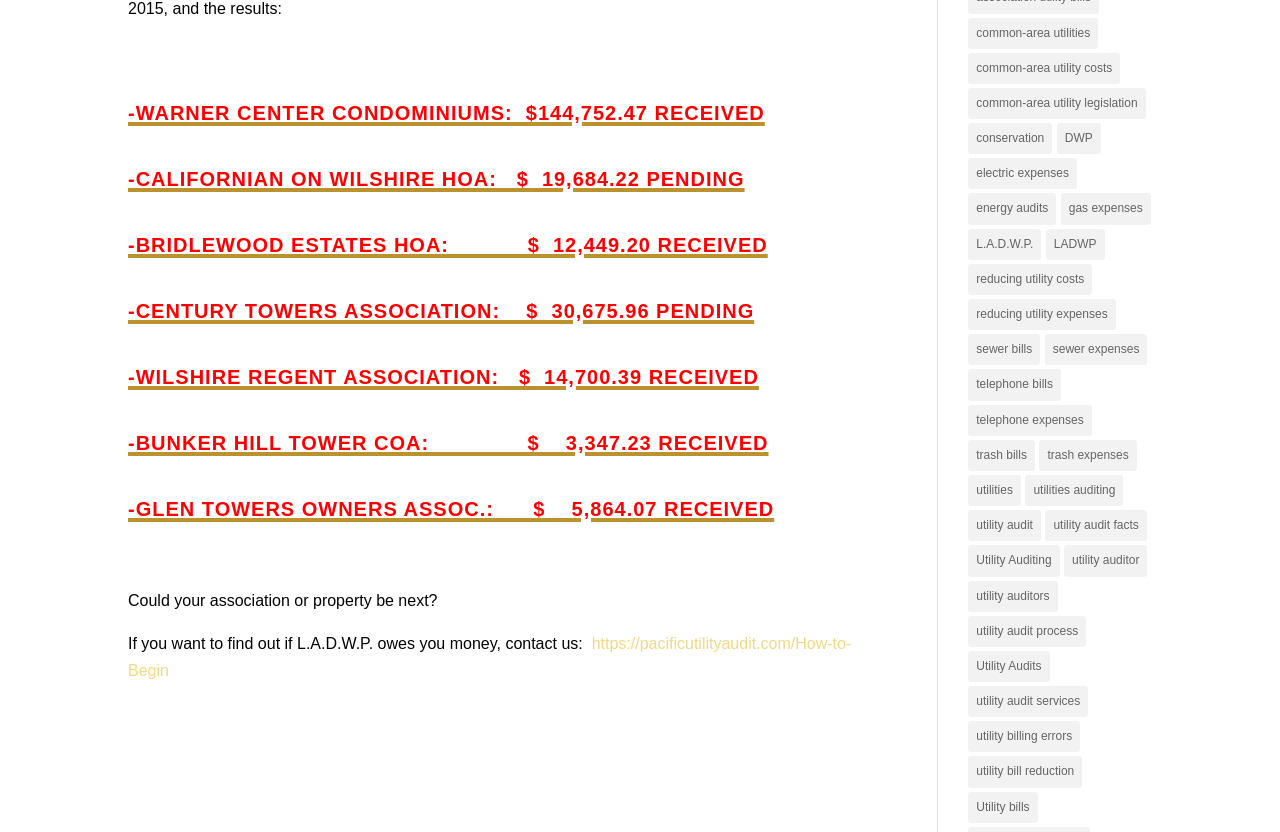Indicate the bounding box coordinates of the element that must be clicked to execute the instruction: "Check 'utility audit services'". The coordinates should be given as four float numbers between 0 and 1, i.e., [left, top, right, bottom].

[0.756, 0.825, 0.85, 0.862]